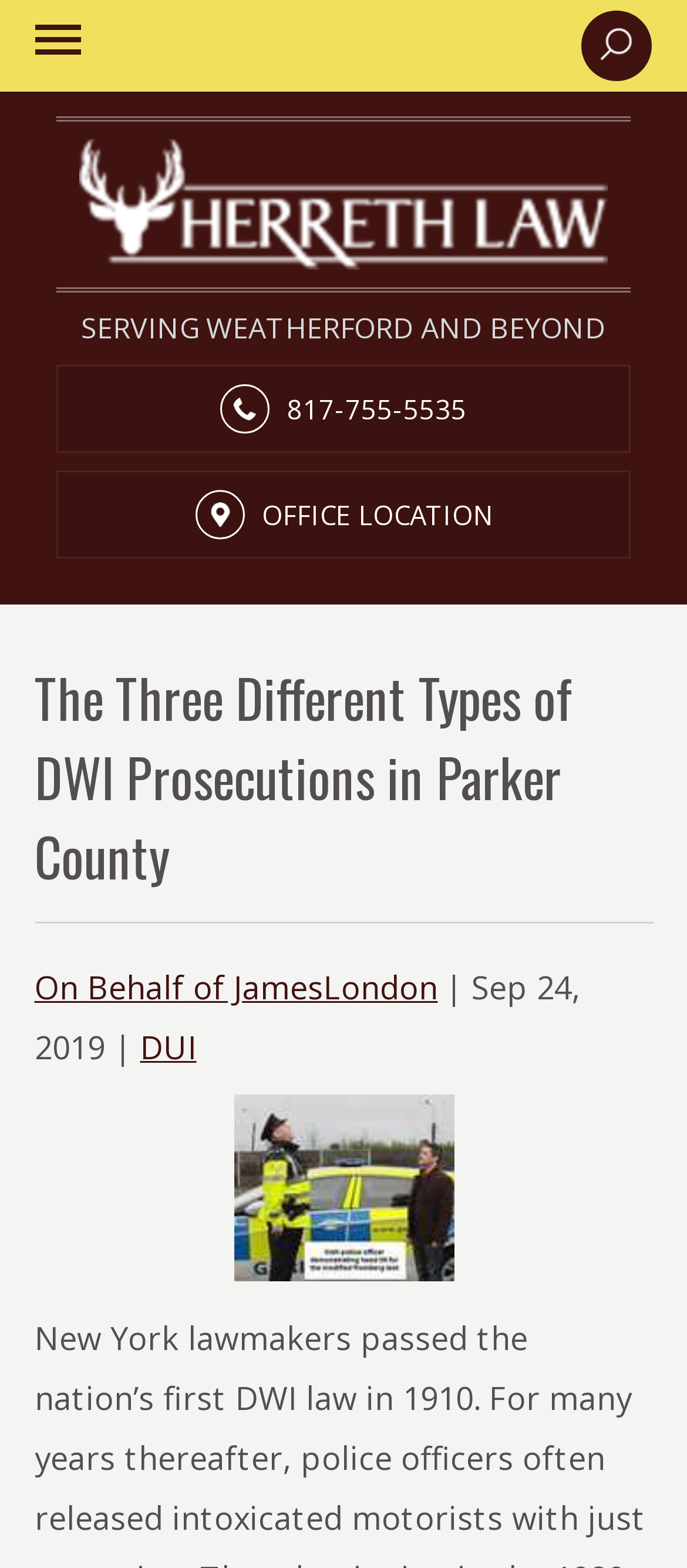Respond with a single word or short phrase to the following question: 
What is the topic of the article?

DWI Prosecutions